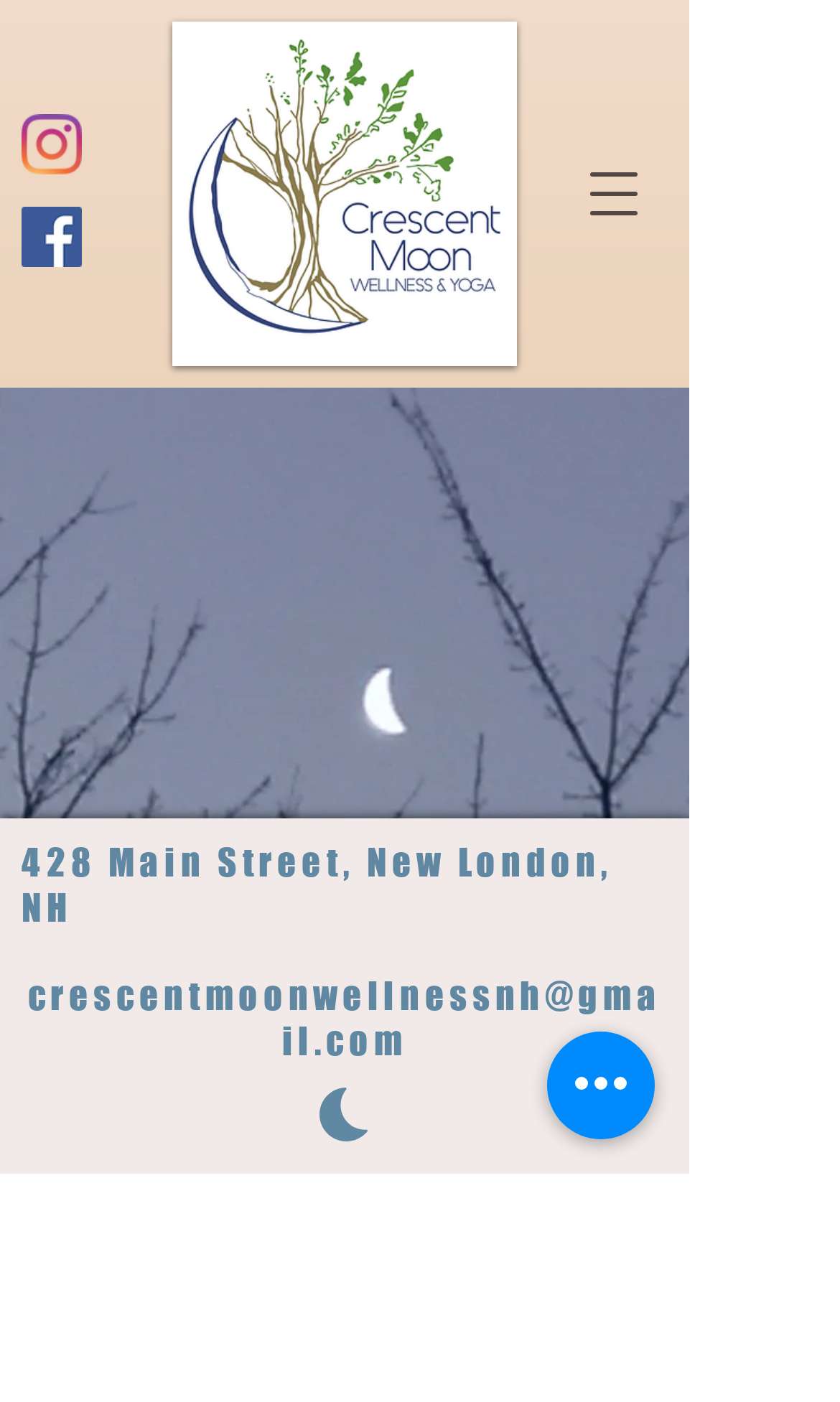What are the social media platforms?
Based on the screenshot, give a detailed explanation to answer the question.

I found the social media platforms by looking at the list element with the description 'Social Bar', which contains link elements with the descriptions 'Instagram' and 'Facebook Social Icon'.